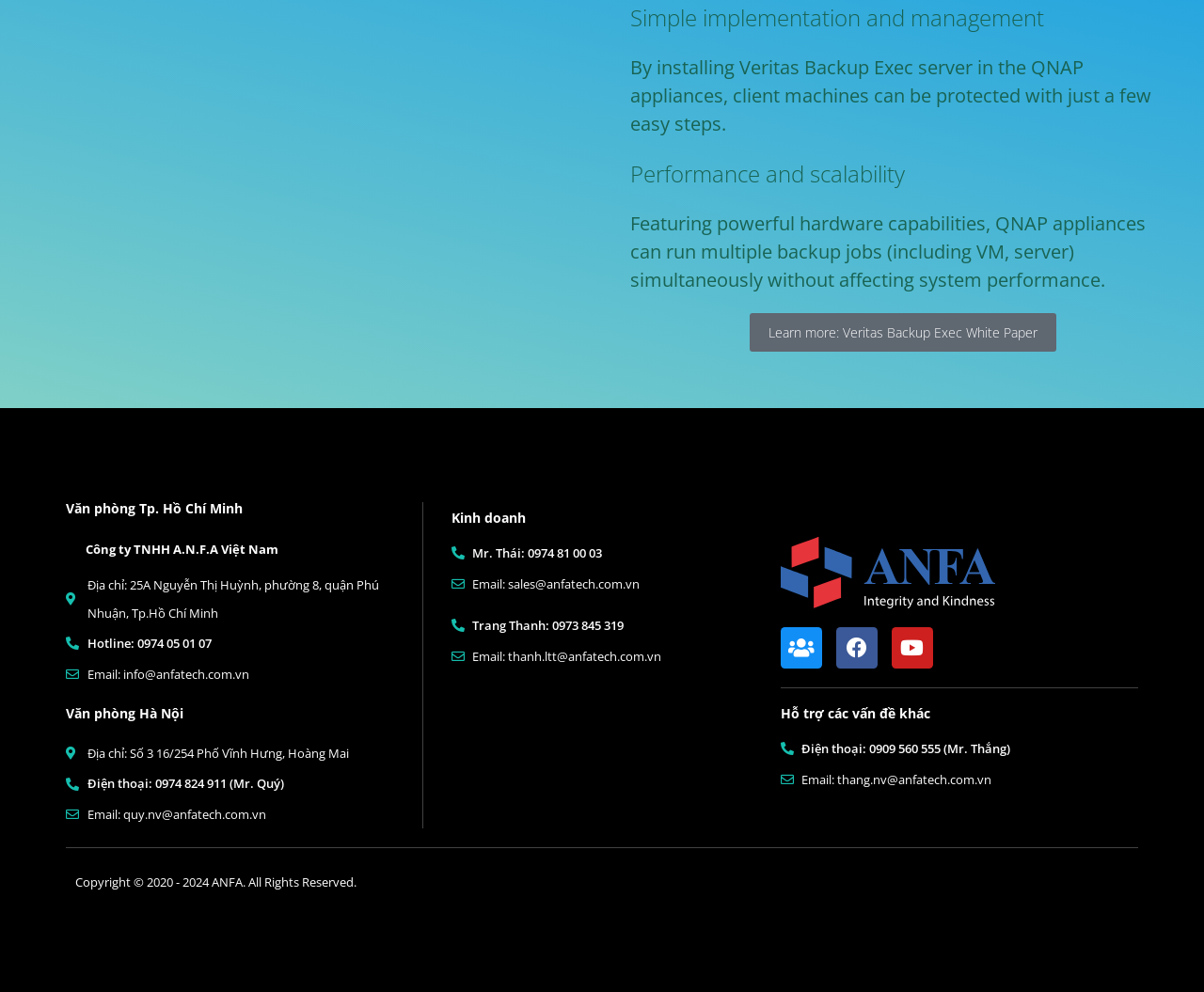Extract the bounding box coordinates for the described element: "Youtube". The coordinates should be represented as four float numbers between 0 and 1: [left, top, right, bottom].

[0.741, 0.633, 0.775, 0.674]